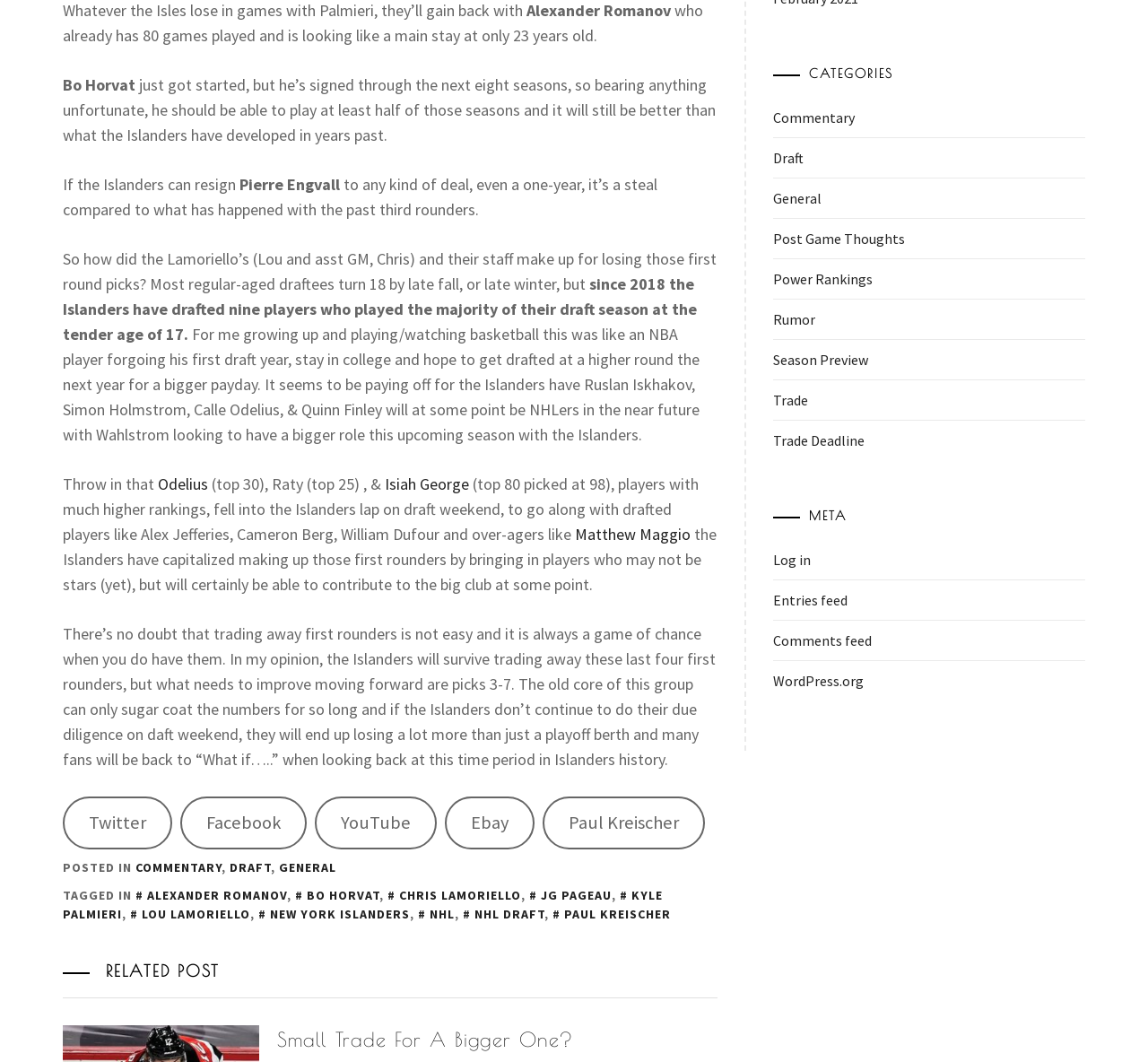Please provide a one-word or phrase answer to the question: 
How many related posts are there?

1